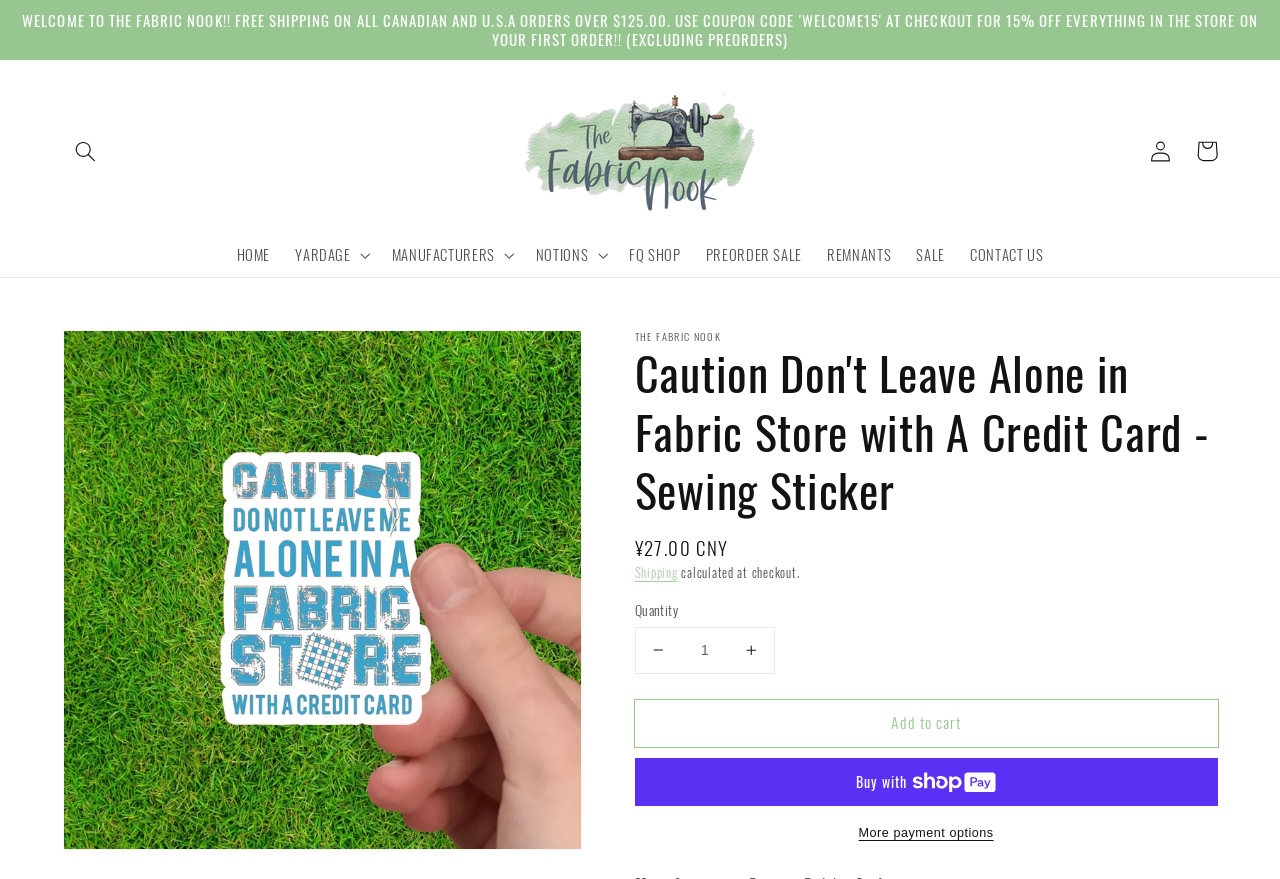Find and specify the bounding box coordinates that correspond to the clickable region for the instruction: "Search for products".

[0.049, 0.146, 0.085, 0.199]